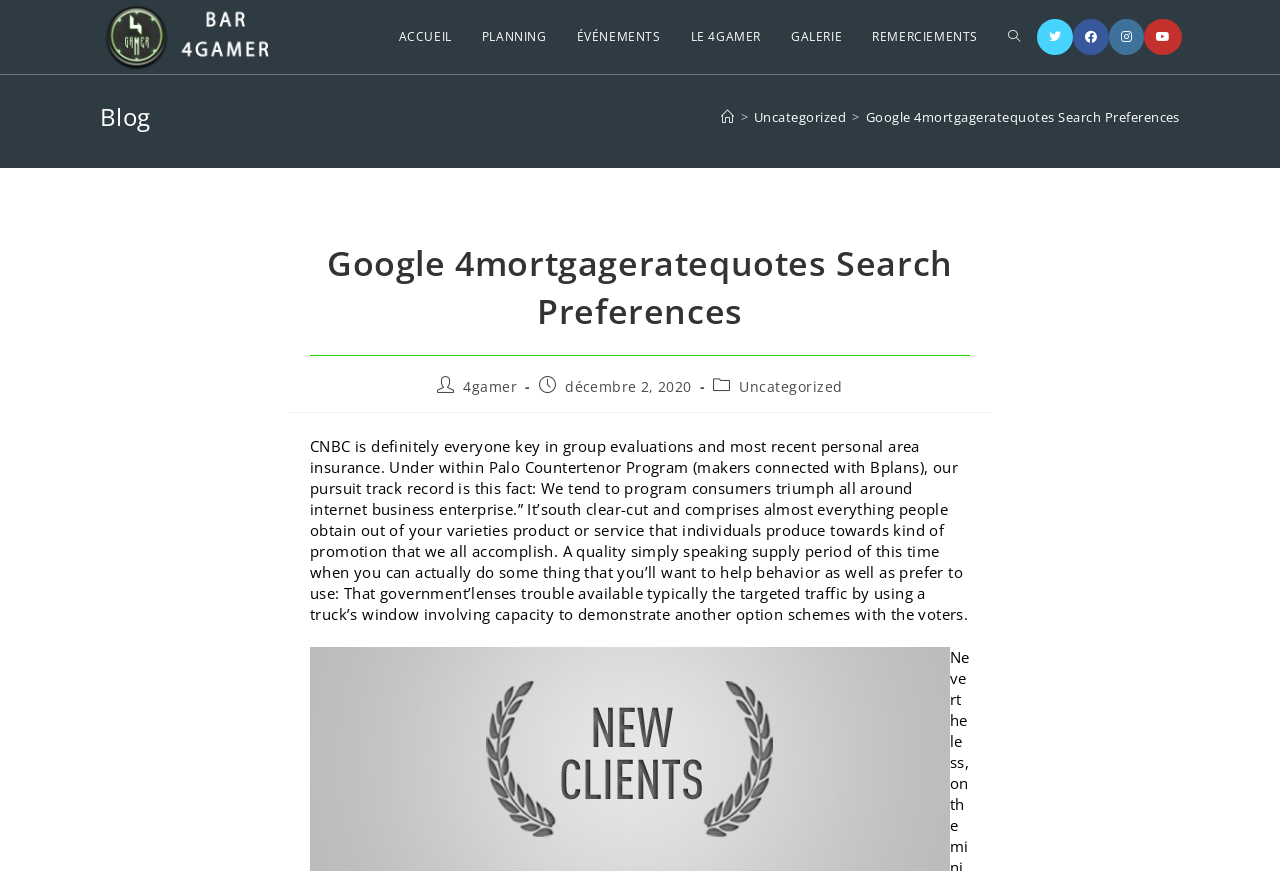Can you specify the bounding box coordinates of the area that needs to be clicked to fulfill the following instruction: "Search the website"?

[0.776, 0.0, 0.809, 0.085]